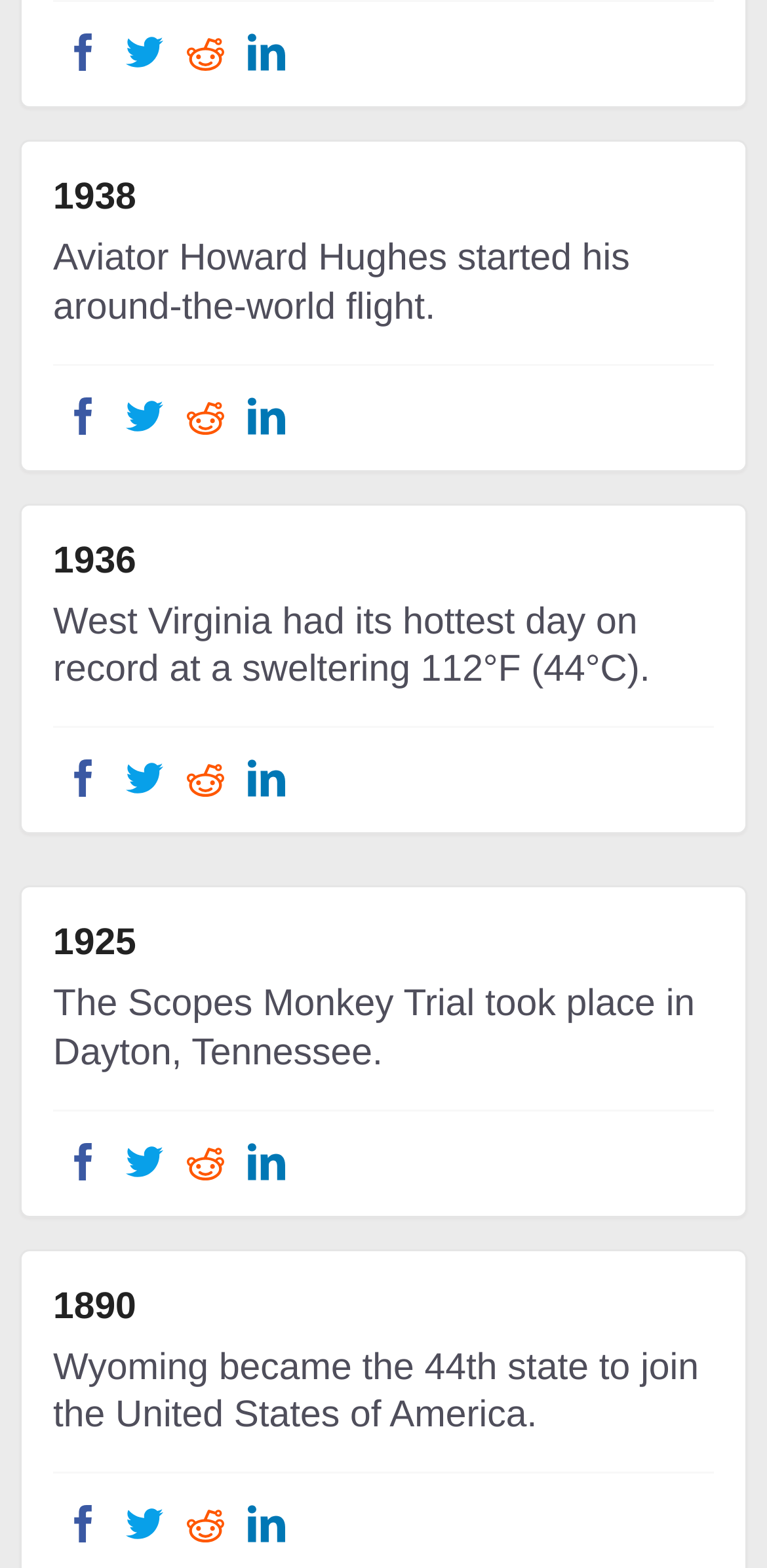Given the element description Three Types, specify the bounding box coordinates of the corresponding UI element in the format (top-left x, top-left y, bottom-right x, bottom-right y). All values must be between 0 and 1.

None